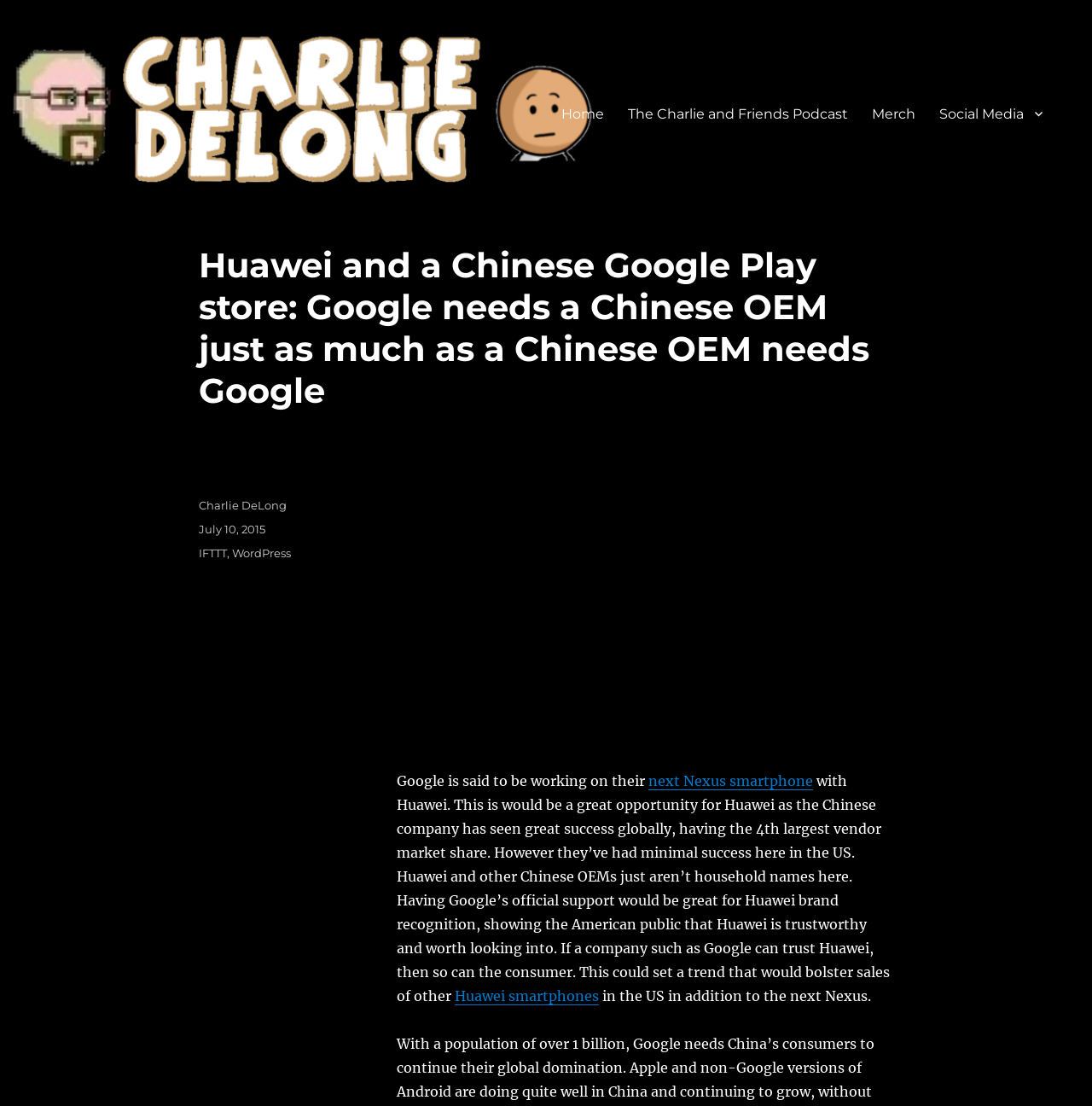Please give a one-word or short phrase response to the following question: 
What is the fourth largest vendor market share holder mentioned?

Huawei